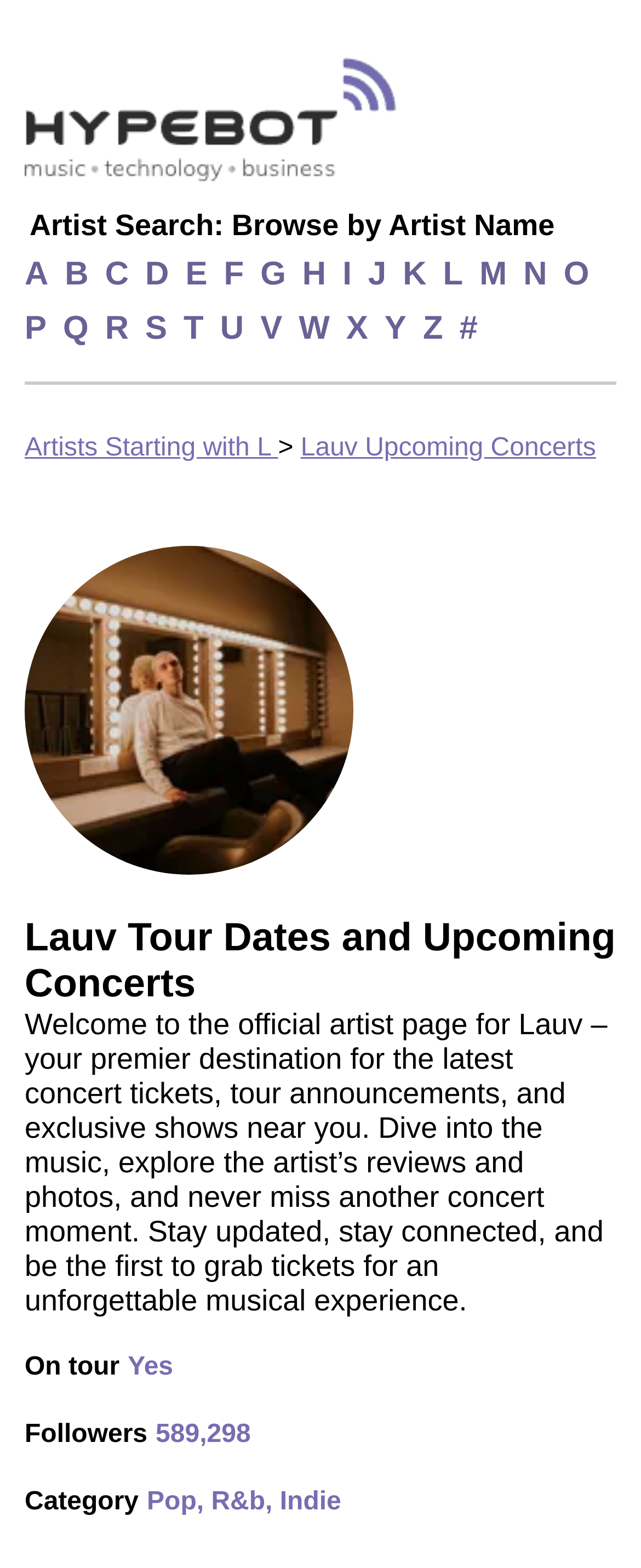Please identify the bounding box coordinates of the area that needs to be clicked to fulfill the following instruction: "Find more about Hypebot."

[0.038, 0.037, 0.646, 0.133]